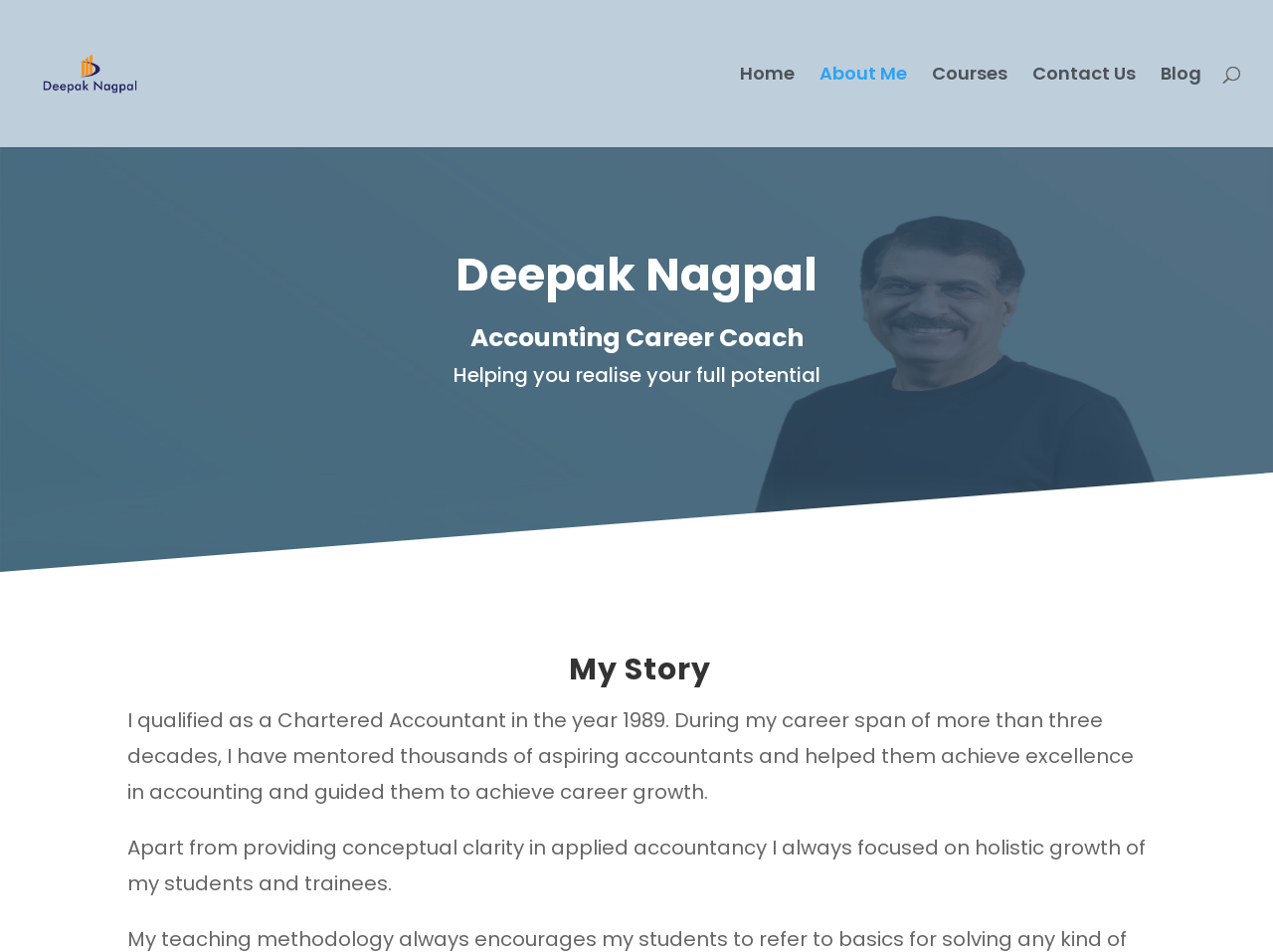What is the profession of Deepak Nagpal?
From the image, respond using a single word or phrase.

Chartered Accountant